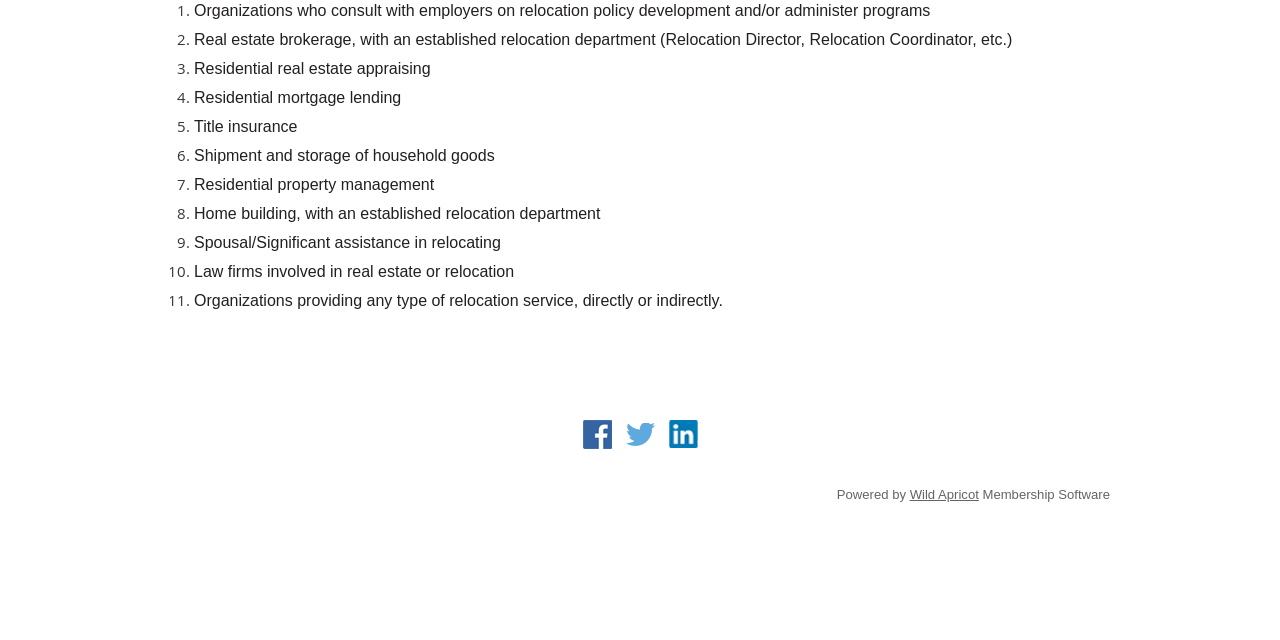Predict the bounding box coordinates for the UI element described as: "Wild Apricot". The coordinates should be four float numbers between 0 and 1, presented as [left, top, right, bottom].

[0.711, 0.761, 0.765, 0.784]